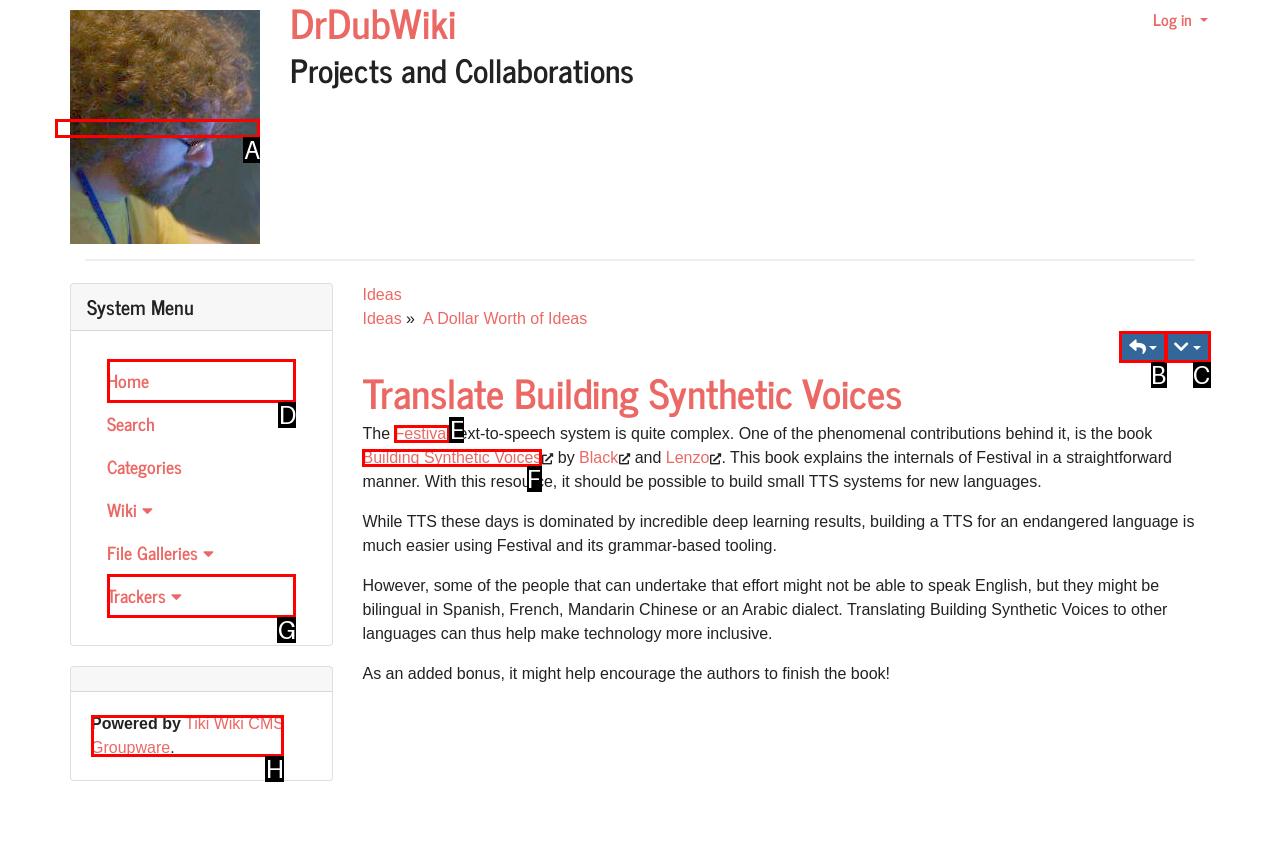Which choice should you pick to execute the task: Click the site logo
Respond with the letter associated with the correct option only.

A